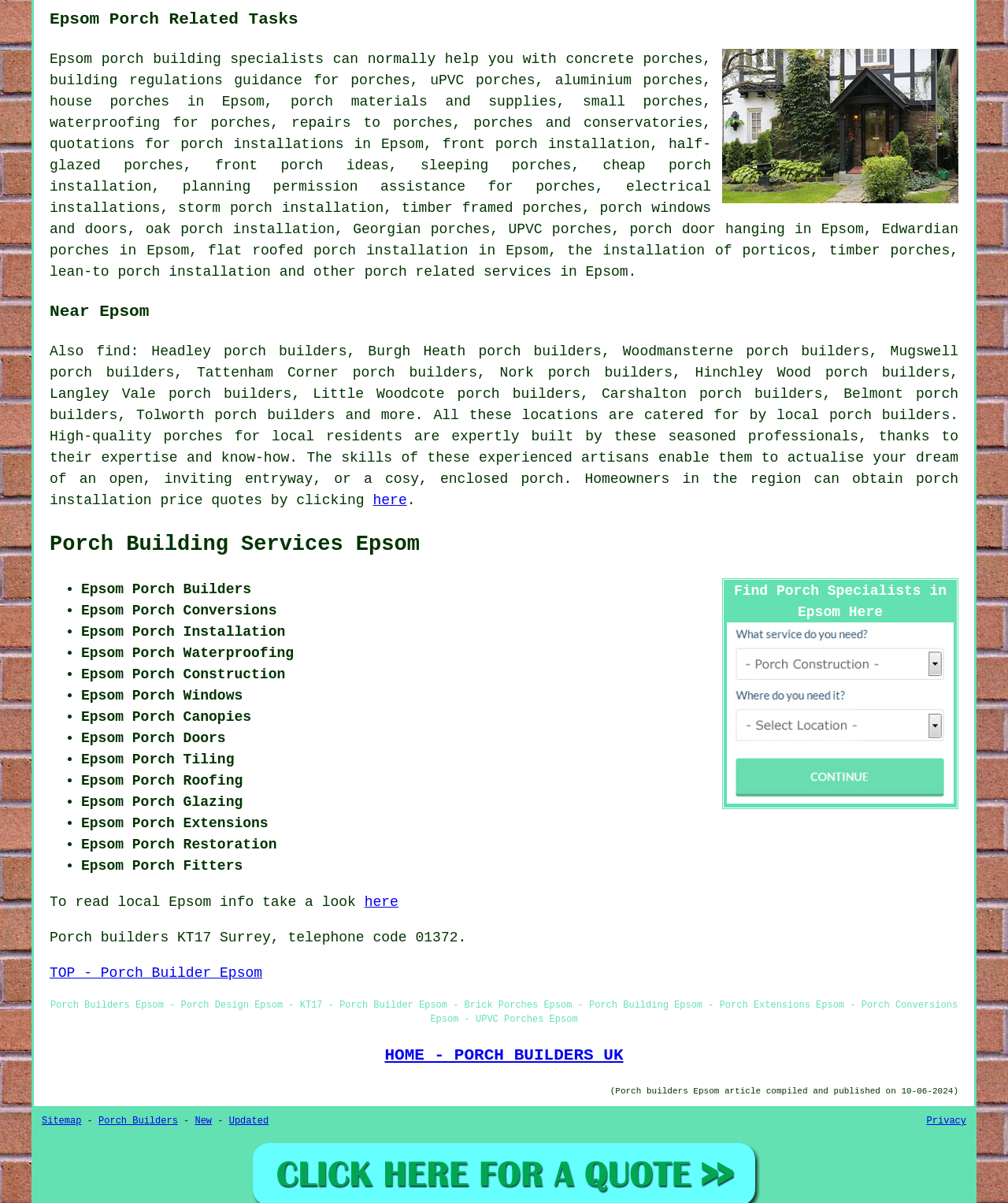Predict the bounding box of the UI element based on this description: "Porch Building Services Epsom".

[0.049, 0.443, 0.416, 0.462]